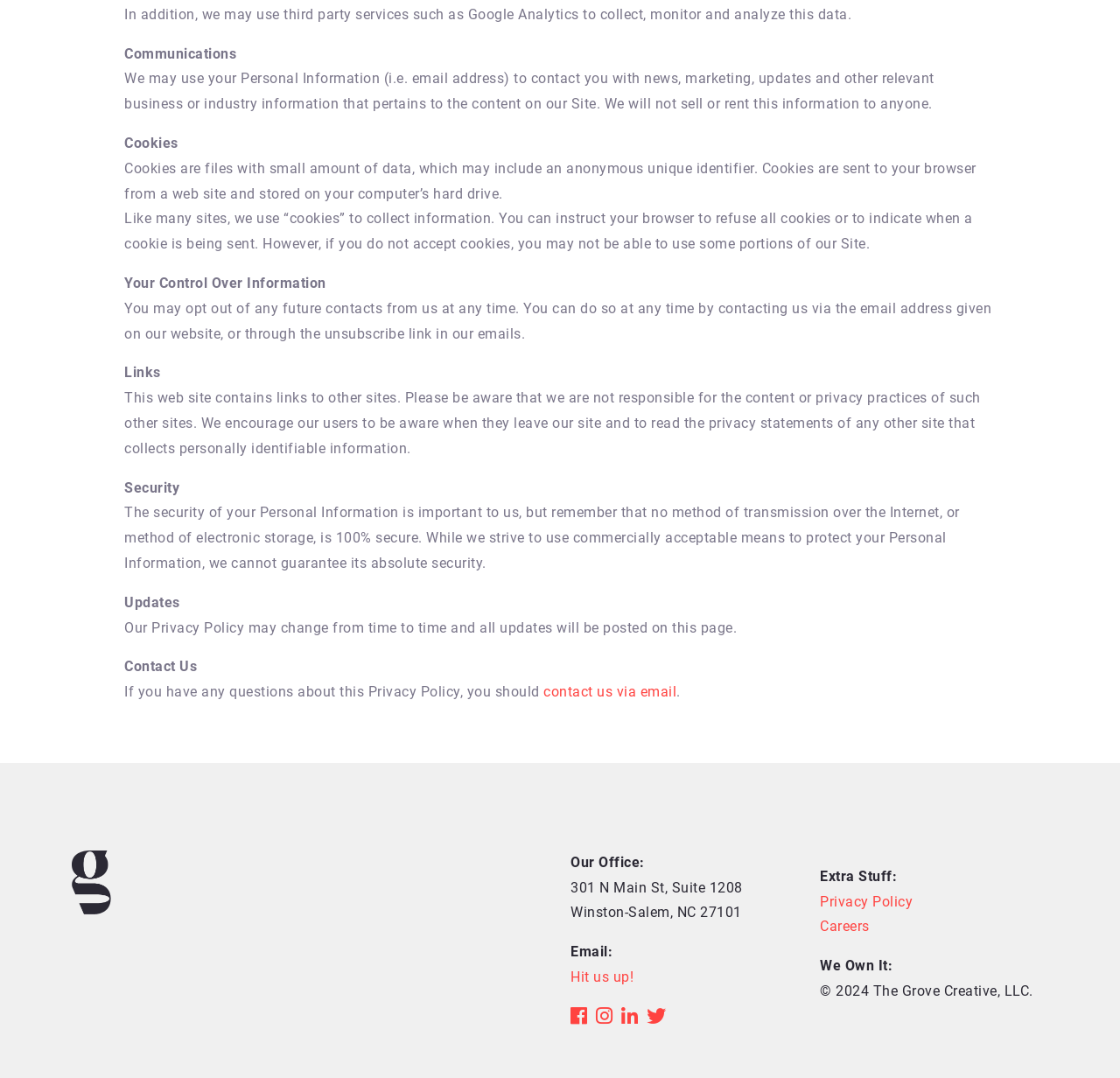Please specify the bounding box coordinates in the format (top-left x, top-left y, bottom-right x, bottom-right y), with all values as floating point numbers between 0 and 1. Identify the bounding box of the UI element described by: title="The Grove Homepage"

[0.064, 0.81, 0.099, 0.825]